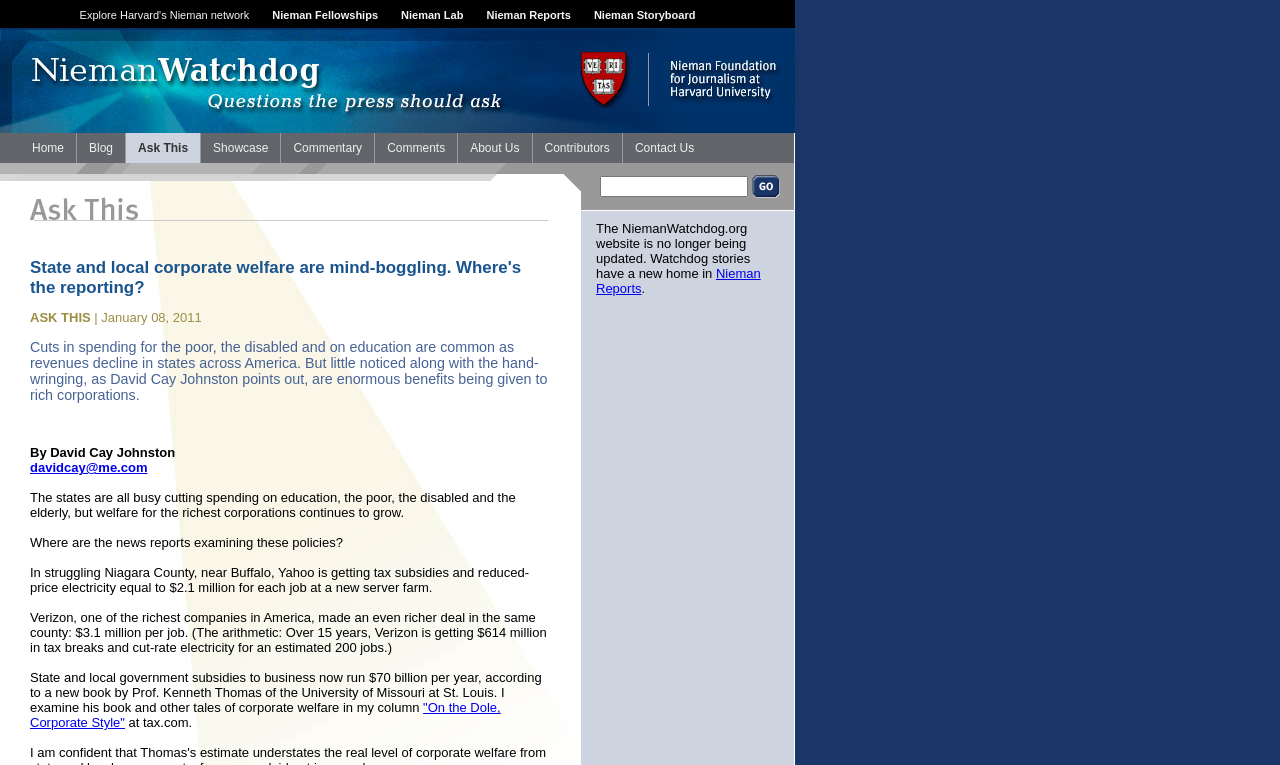Provide a thorough description of the webpage's content and layout.

This webpage appears to be a blog or news article page. At the top, there are five links to different Nieman websites, including Nieman Fellowships, Nieman Lab, and Nieman Reports. Below these links, there is a table with a row of navigation links, including Home, Blog, Ask This, Showcase, Commentary, Comments, About Us, and Contributors. 

To the right of the navigation table, there is a large image, and below it, another image and a heading that reads "State and local corporate welfare are mind-boggling. Where's the reporting?" 

The main content of the page is an article written by David Cay Johnston, which discusses corporate welfare and how states are giving enormous benefits to rich corporations while cutting spending on education, the poor, and the disabled. The article cites examples of companies like Yahoo and Verizon receiving large tax subsidies and reduced-price electricity in Niagara County, New York. 

The article also mentions a book by Professor Kenneth Thomas of the University of Missouri at St. Louis, which examines state and local government subsidies to businesses. There is a link to the author's column, "On the Dole, Corporate Style," at tax.com. 

At the bottom of the page, there is a table with a text box and a submit button, likely for user input or comments. Additionally, there is a notice that the NiemanWatchdog.org website is no longer being updated and that watchdog stories have been moved to Nieman Reports, with a link to the latter.